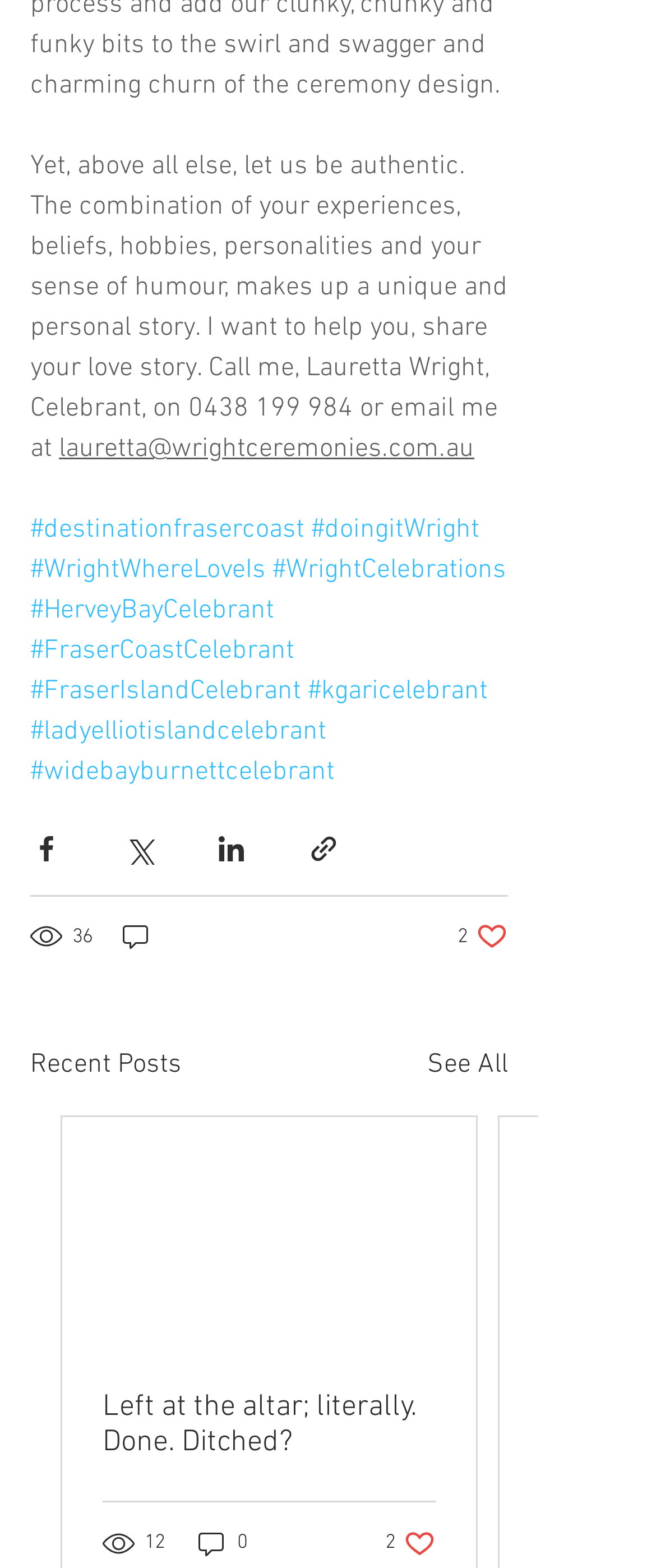Please mark the bounding box coordinates of the area that should be clicked to carry out the instruction: "Call Lauretta Wright".

[0.046, 0.096, 0.785, 0.297]